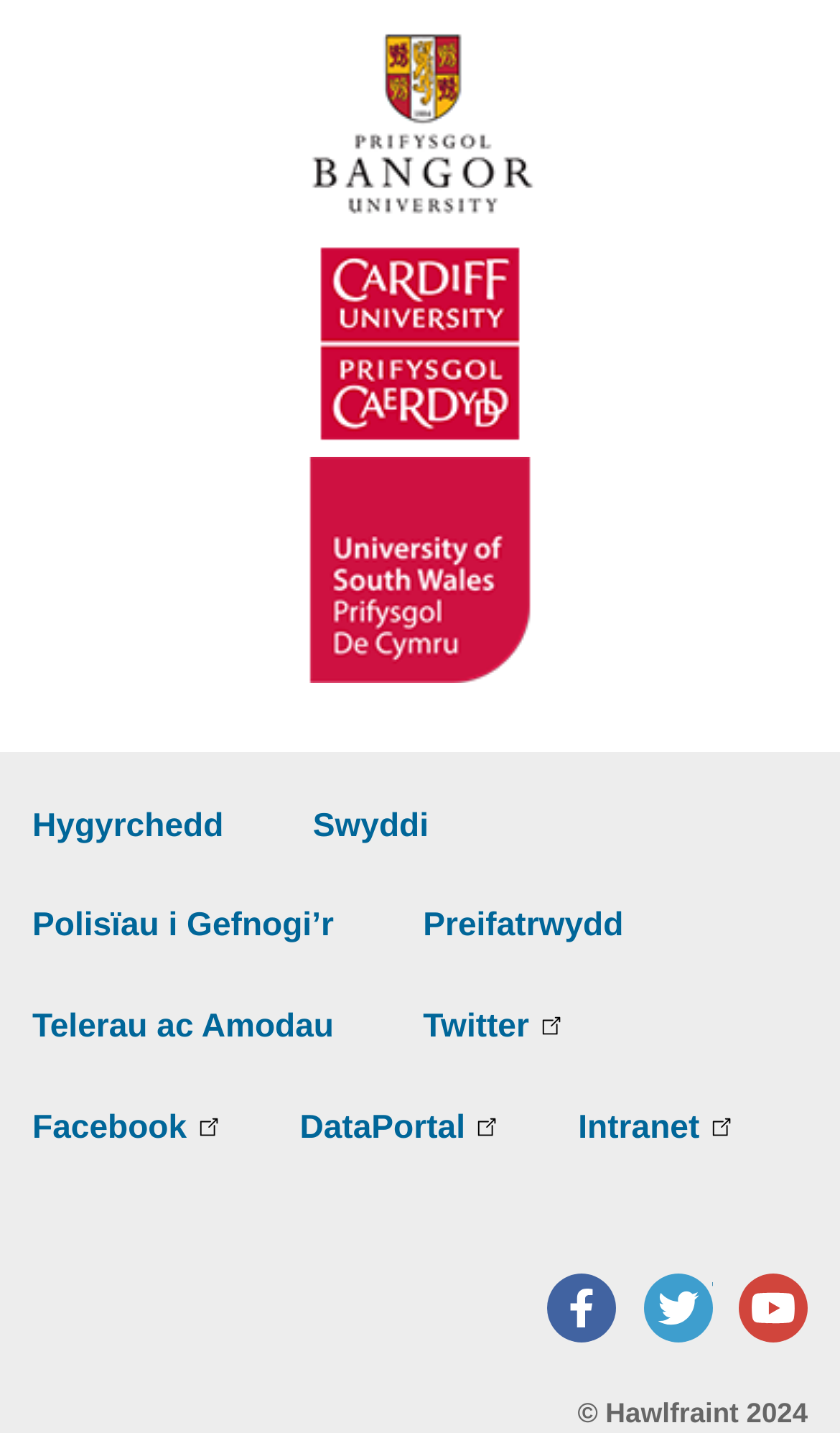Please specify the coordinates of the bounding box for the element that should be clicked to carry out this instruction: "Open Twitter". The coordinates must be four float numbers between 0 and 1, formatted as [left, top, right, bottom].

[0.504, 0.704, 0.643, 0.729]